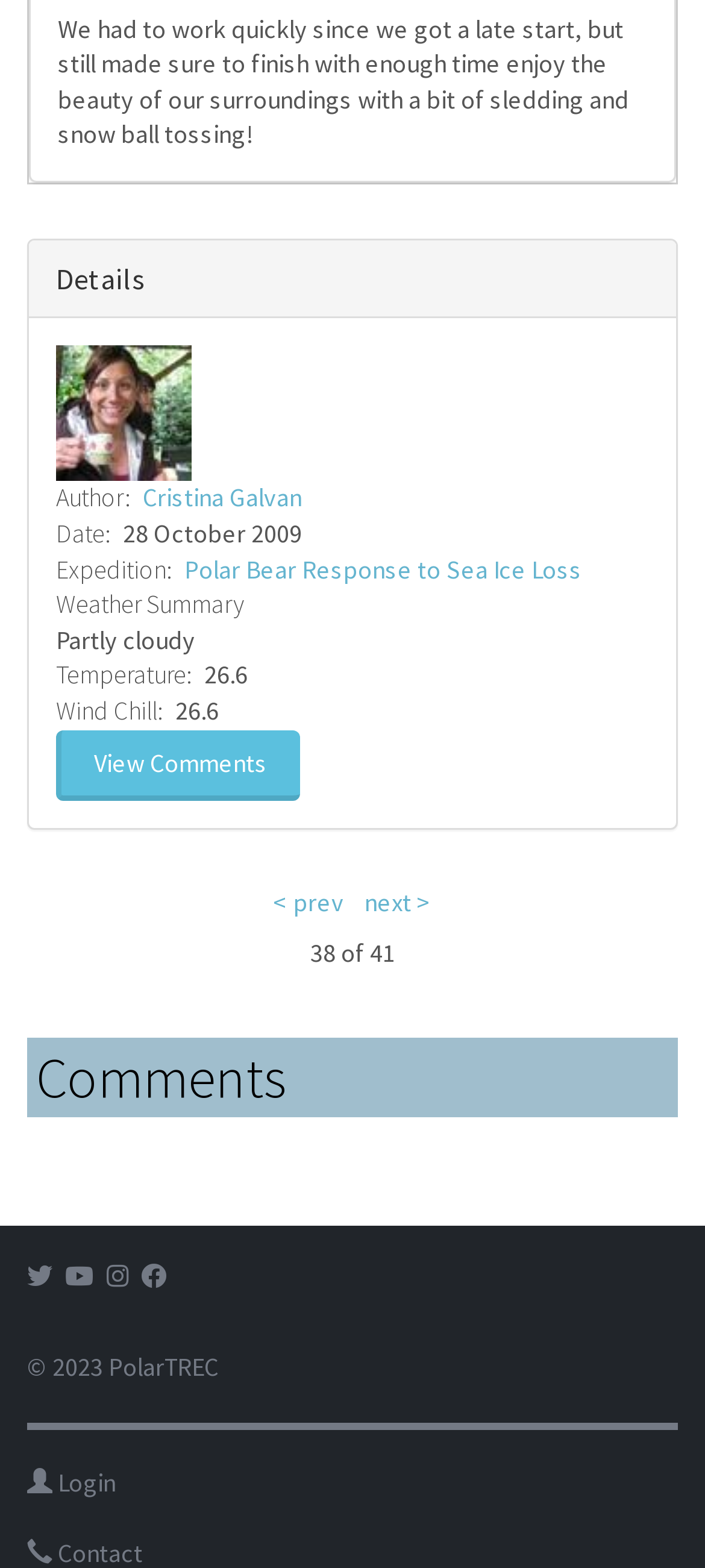Identify the bounding box of the HTML element described as: "View Comments".

[0.079, 0.465, 0.426, 0.51]